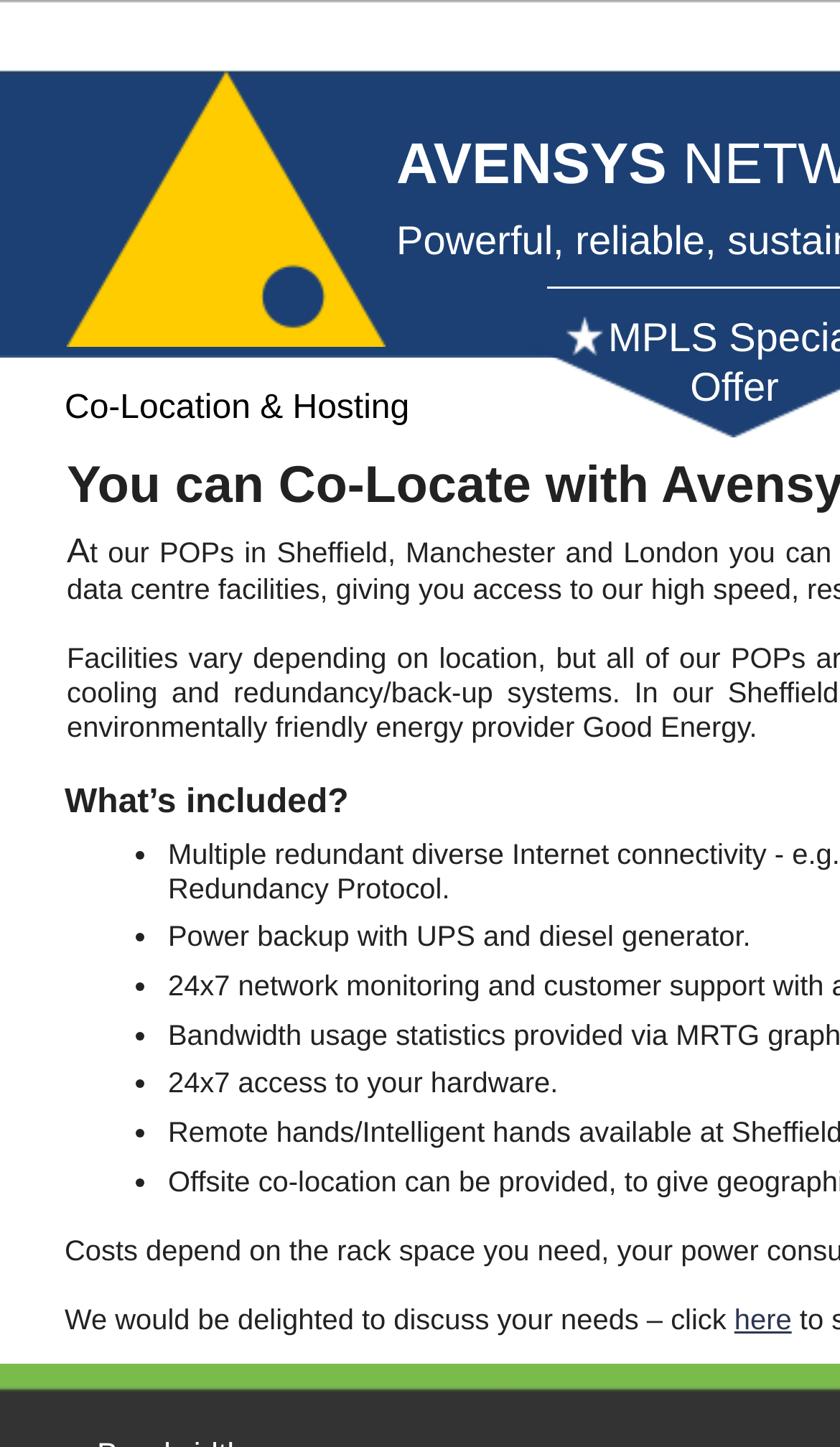Can you give a comprehensive explanation to the question given the content of the image?
What is the main service offered?

The main service offered is Co-Location and Hosting, which is mentioned in the static text 'Co-Location & Hosting' with bounding box coordinates [0.143, 0.269, 0.487, 0.295] and also in the webpage title 'Avensys.net - Co-Location and Hosting'.